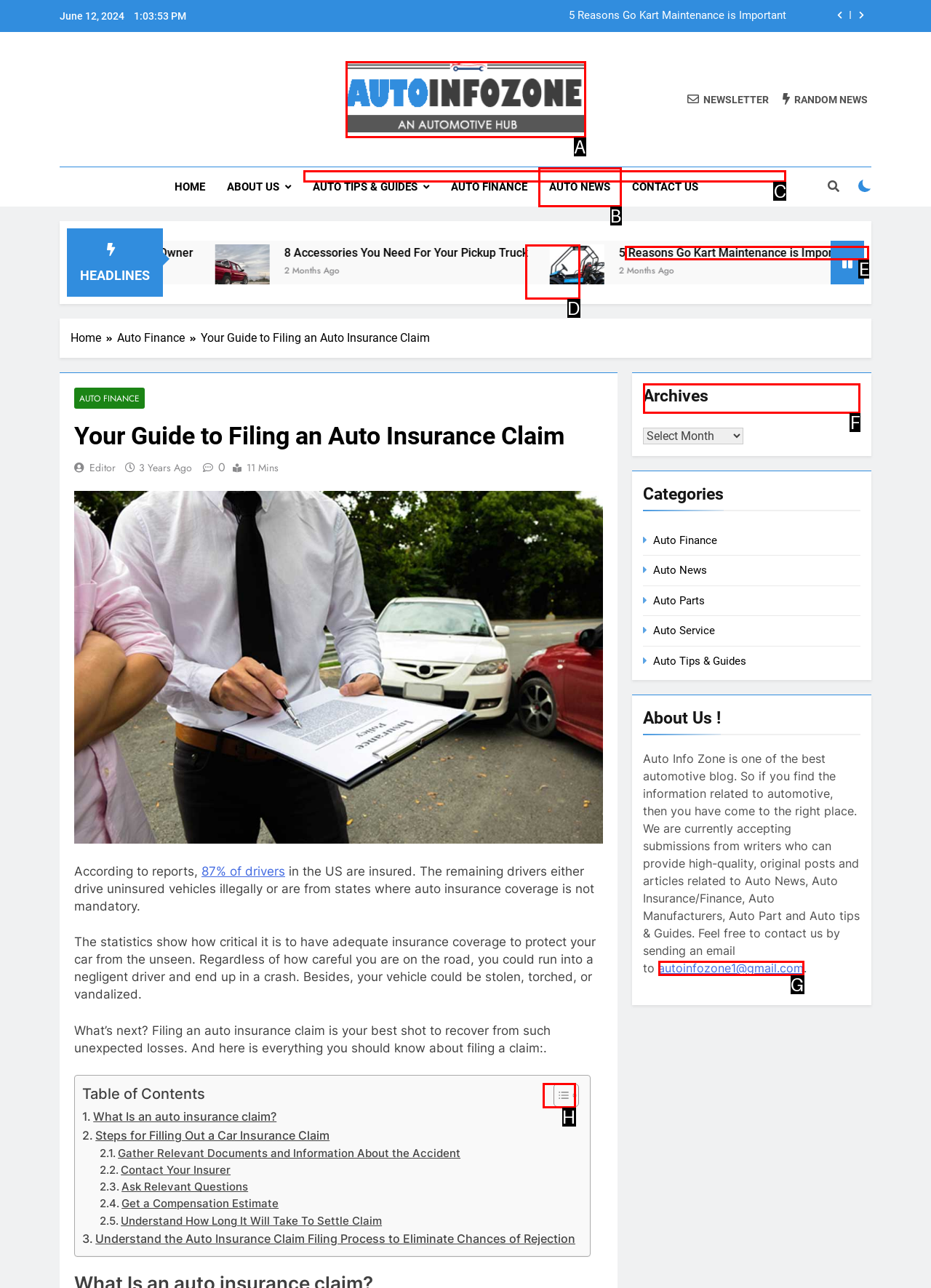Indicate the HTML element that should be clicked to perform the task: View the Archives Reply with the letter corresponding to the chosen option.

F